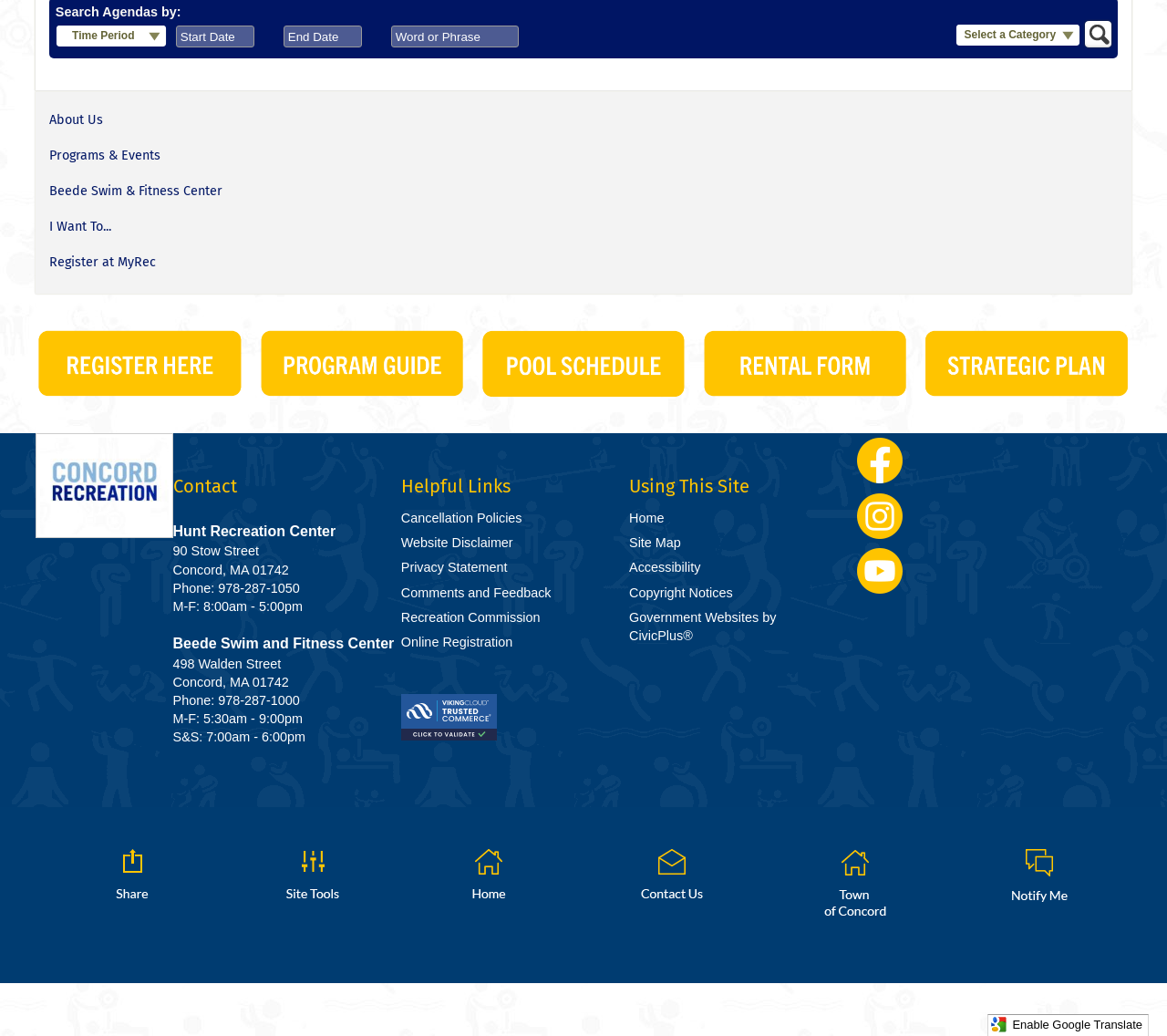Locate the bounding box of the user interface element based on this description: "aria-label="Notify Me graphic"".

[0.817, 0.817, 0.964, 0.87]